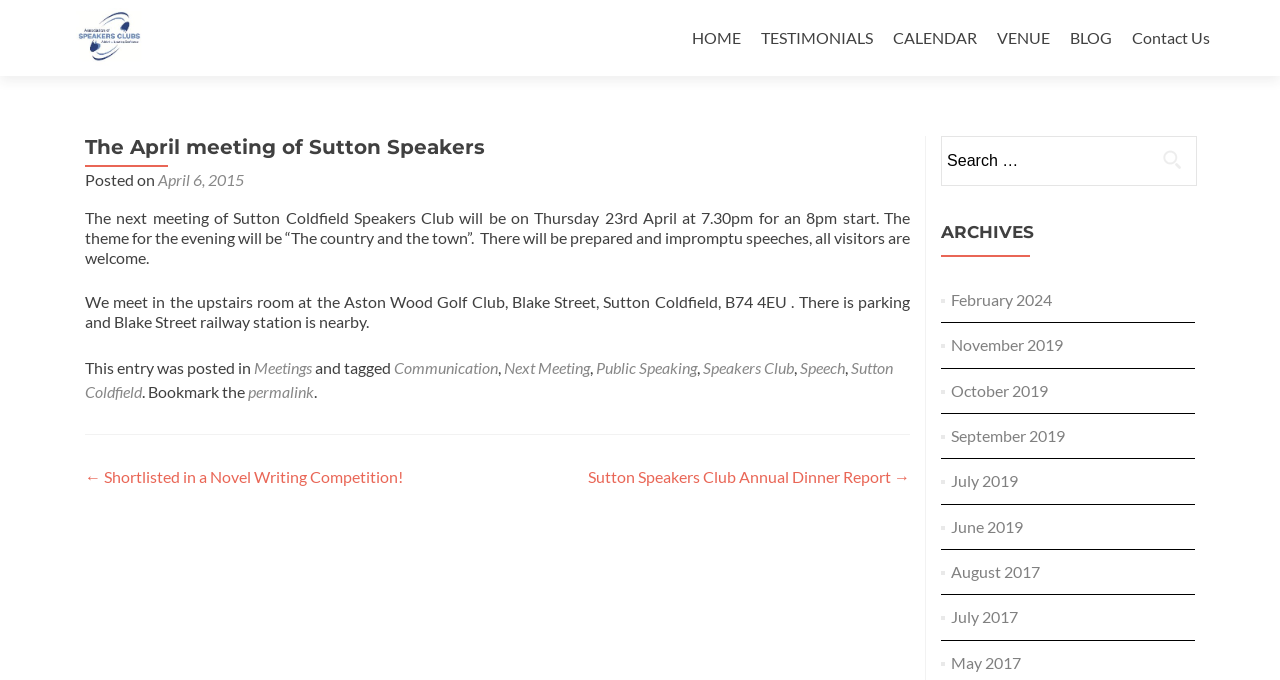Pinpoint the bounding box coordinates of the element you need to click to execute the following instruction: "Visit the blog". The bounding box should be represented by four float numbers between 0 and 1, in the format [left, top, right, bottom].

[0.836, 0.029, 0.869, 0.081]